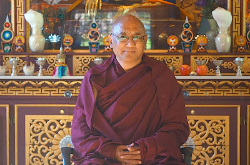Using the information in the image, could you please answer the following question in detail:
What is the material of the statue behind Khen Rinpoche?

The caption describes the statue behind Khen Rinpoche as 'golden', which suggests that the statue is made of gold or has a golden color.